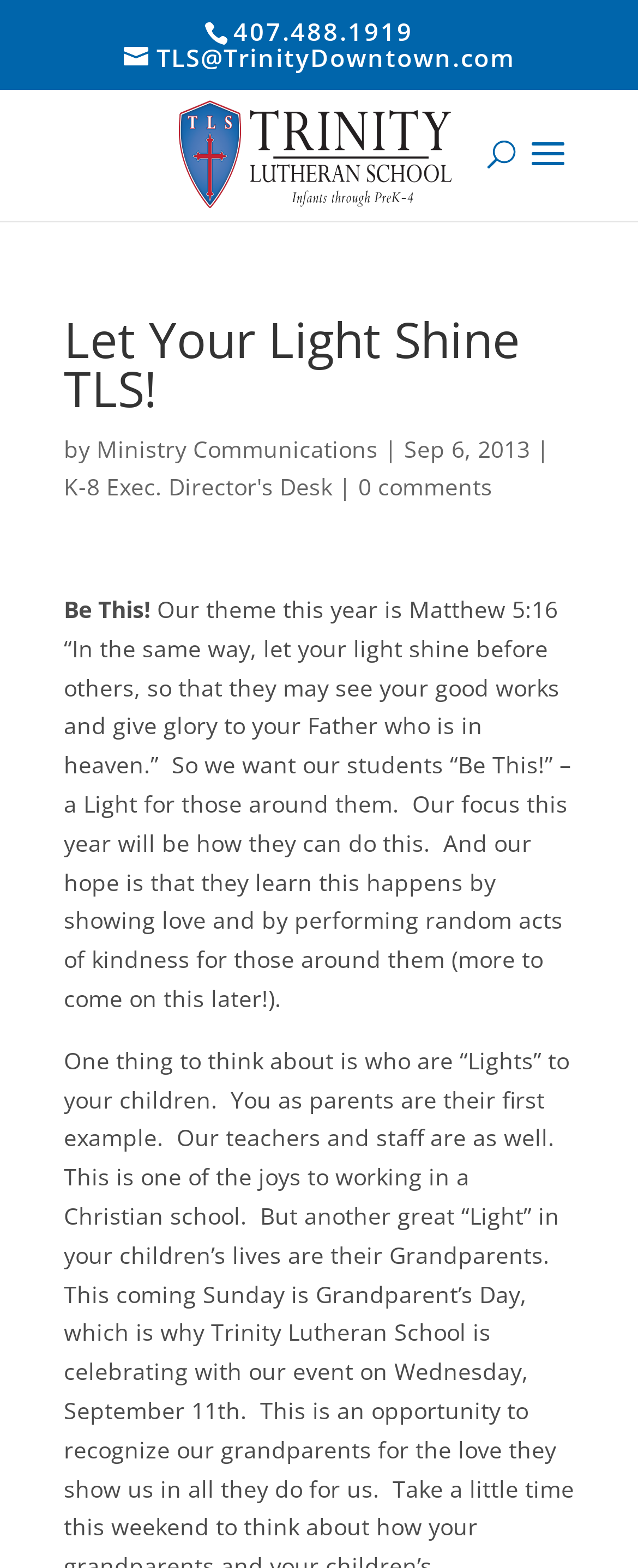Please examine the image and answer the question with a detailed explanation:
How many comments are there on the latest article?

I found the number of comments by looking at the link element with the bounding box coordinates [0.562, 0.301, 0.772, 0.32], which contains the text '0 comments'.